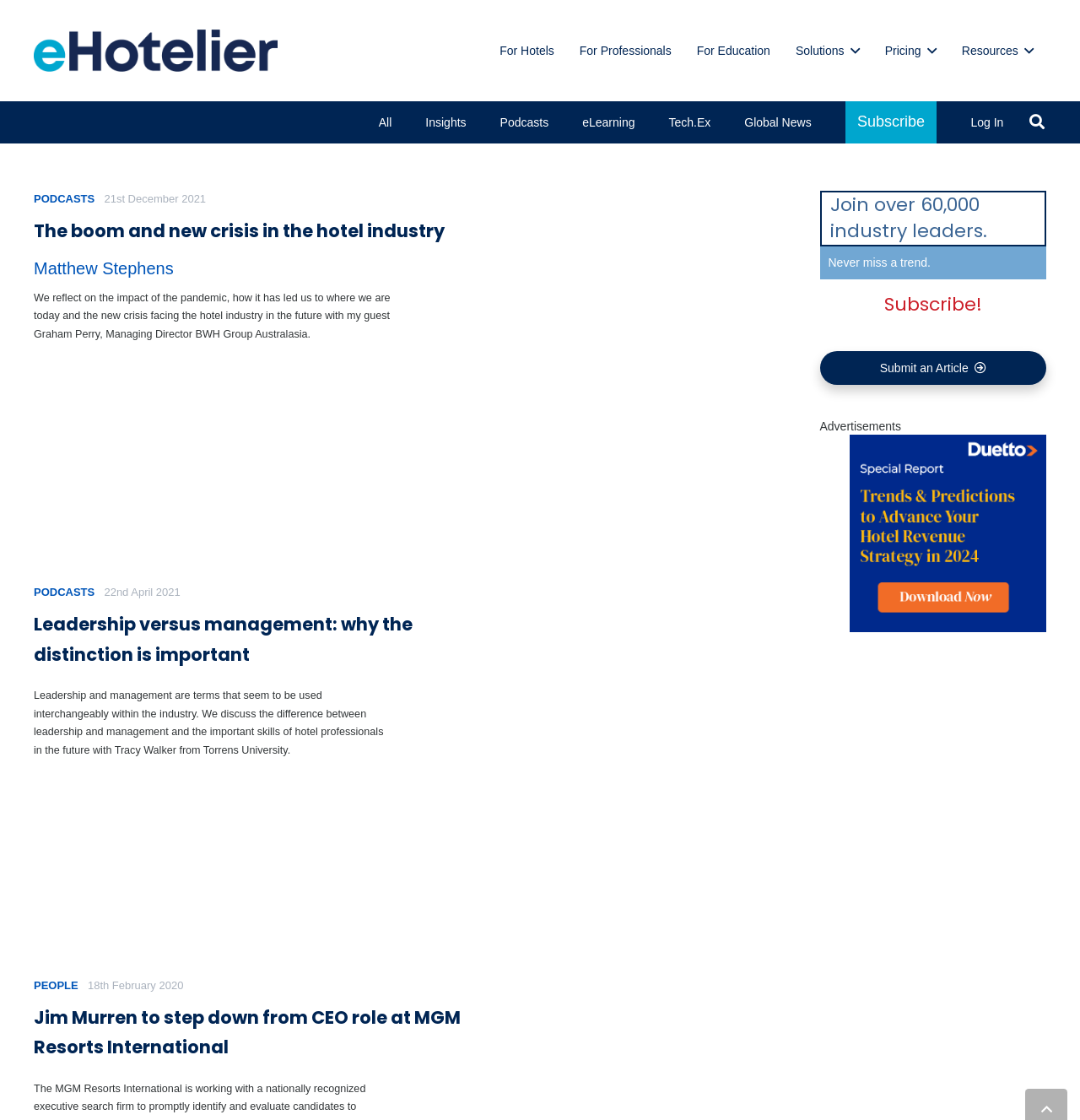Identify the bounding box coordinates of the region I need to click to complete this instruction: "Log in to the account".

[0.883, 0.09, 0.945, 0.128]